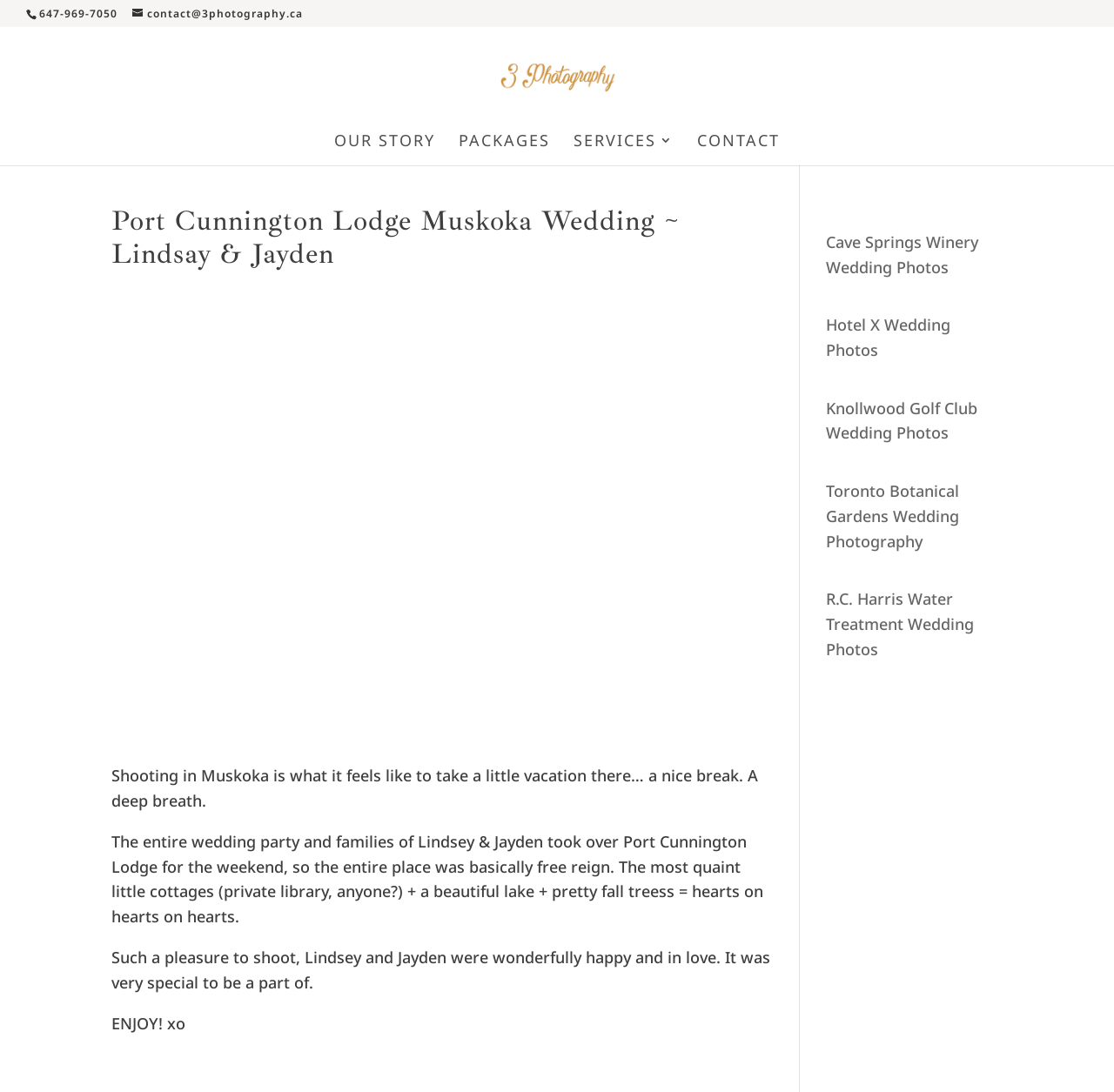Please identify the bounding box coordinates of the area I need to click to accomplish the following instruction: "read AppCake description".

None